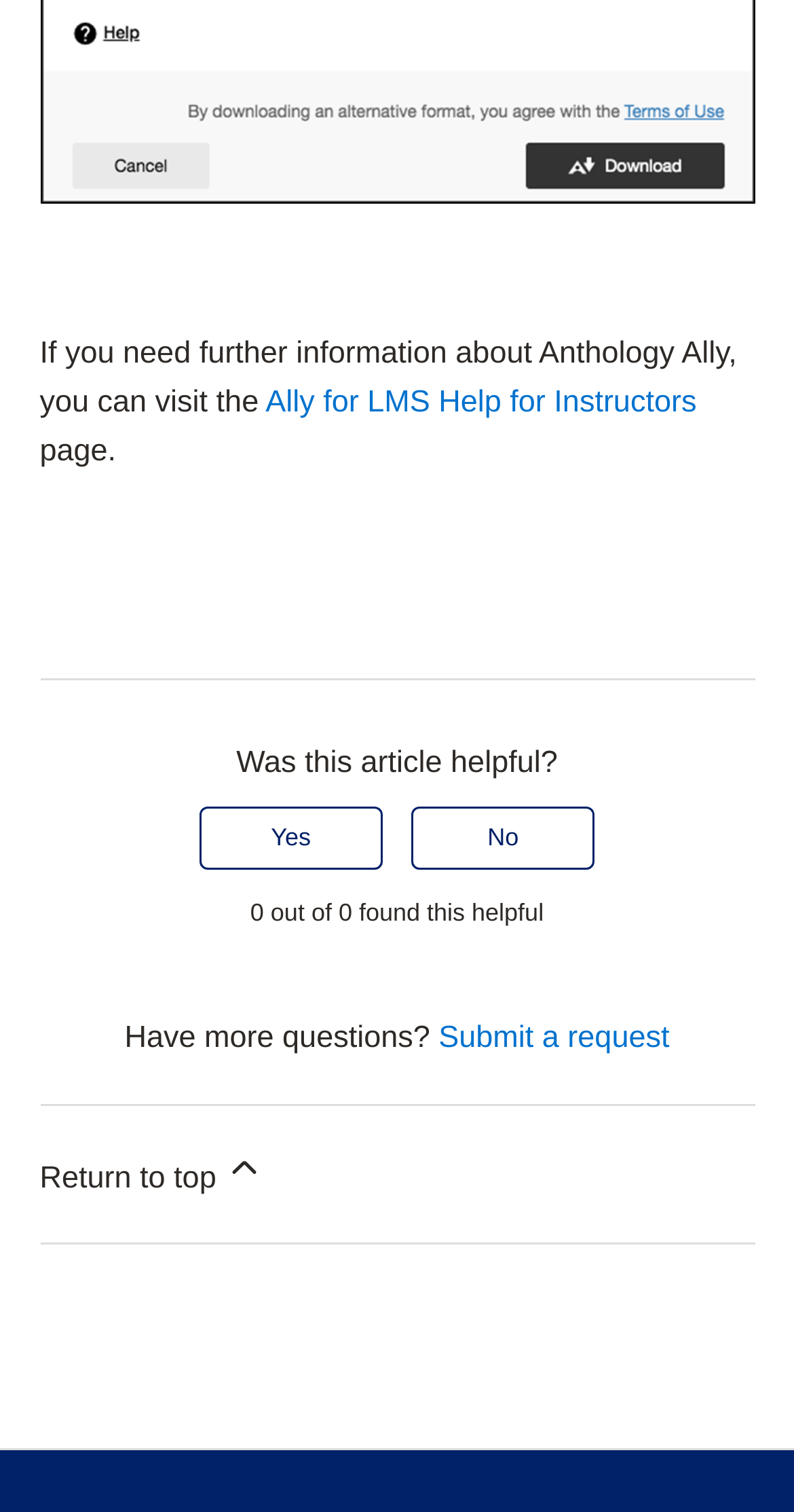Given the description Submit a request, predict the bounding box coordinates of the UI element. Ensure the coordinates are in the format (top-left x, top-left y, bottom-right x, bottom-right y) and all values are between 0 and 1.

[0.552, 0.675, 0.843, 0.698]